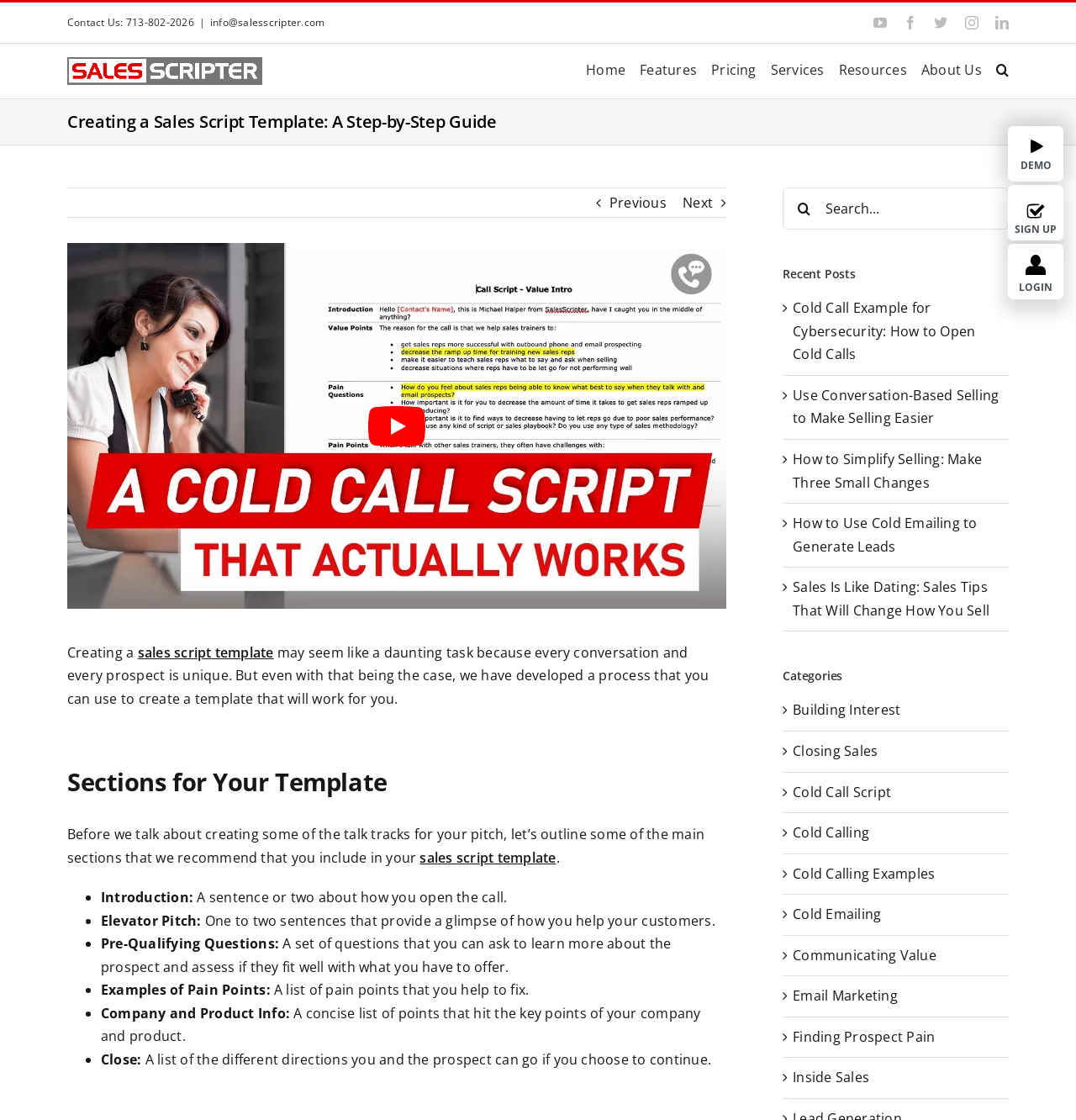Highlight the bounding box coordinates of the element that should be clicked to carry out the following instruction: "Watch the YouTube video". The coordinates must be given as four float numbers ranging from 0 to 1, i.e., [left, top, right, bottom].

[0.062, 0.217, 0.675, 0.544]